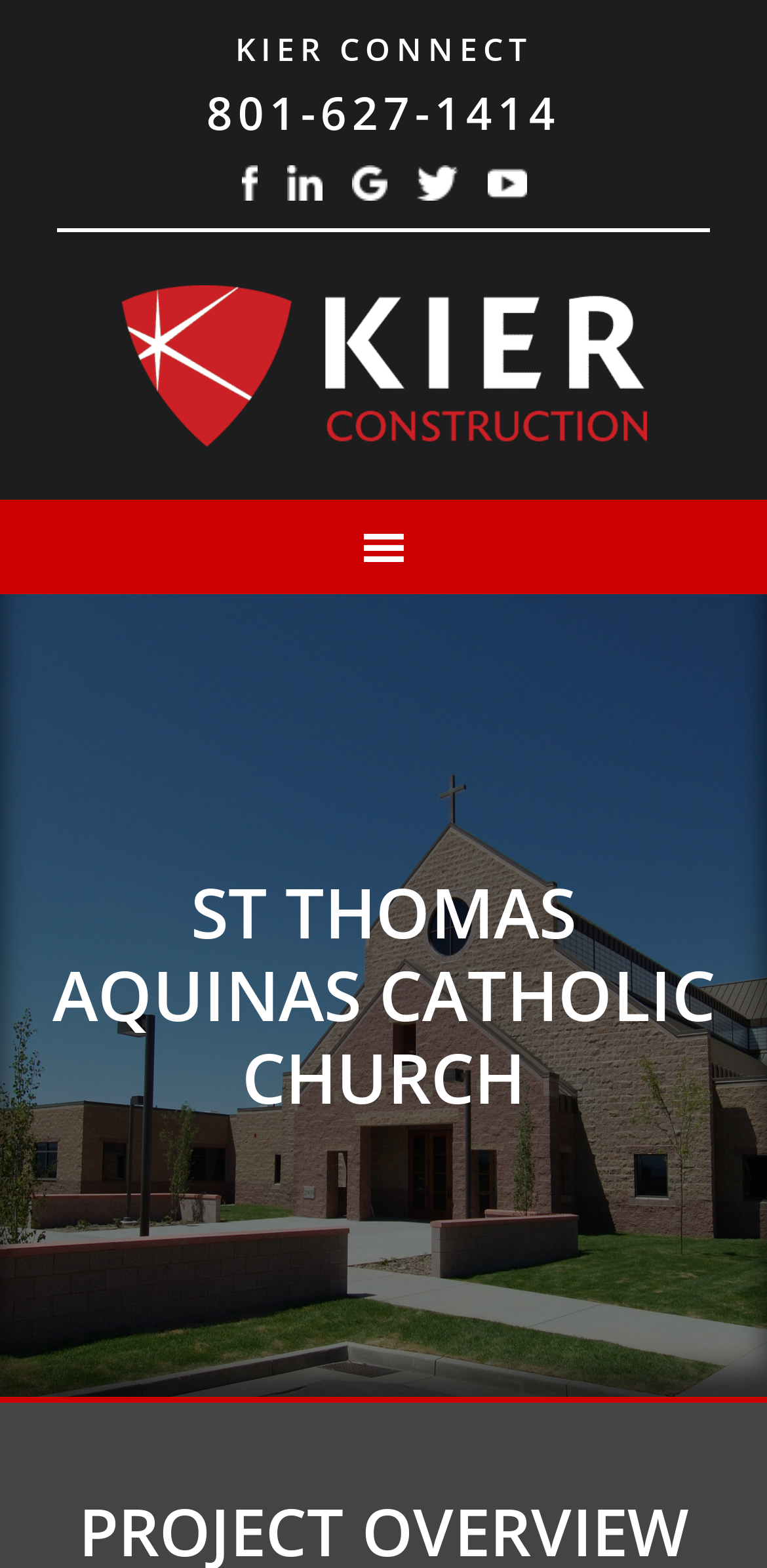Explain in detail what is displayed on the webpage.

The webpage is about St Thomas Aquinas Catholic Church. At the top, there are five social media links, each accompanied by an image, aligned horizontally and centered. From left to right, they are Facebook, LinkedIn, Google, Twitter, and YouTube. Below these links, there is a prominent link to Kier Construction, accompanied by a larger image of the company's logo.

Above the Kier Construction link, there is a navigation menu labeled "Main" that spans the entire width of the page. Below the navigation menu, there is a large background image that takes up most of the page's height.

At the top-center of the page, there is a heading that reads "ST THOMAS AQUINAS CATHOLIC CHURCH" in a large font size. On the top-right side, there are three links: "KIER CONNECT", a phone number "801-627-1414", and another link with the text "Opens in a New Window" accompanied by a Facebook icon.